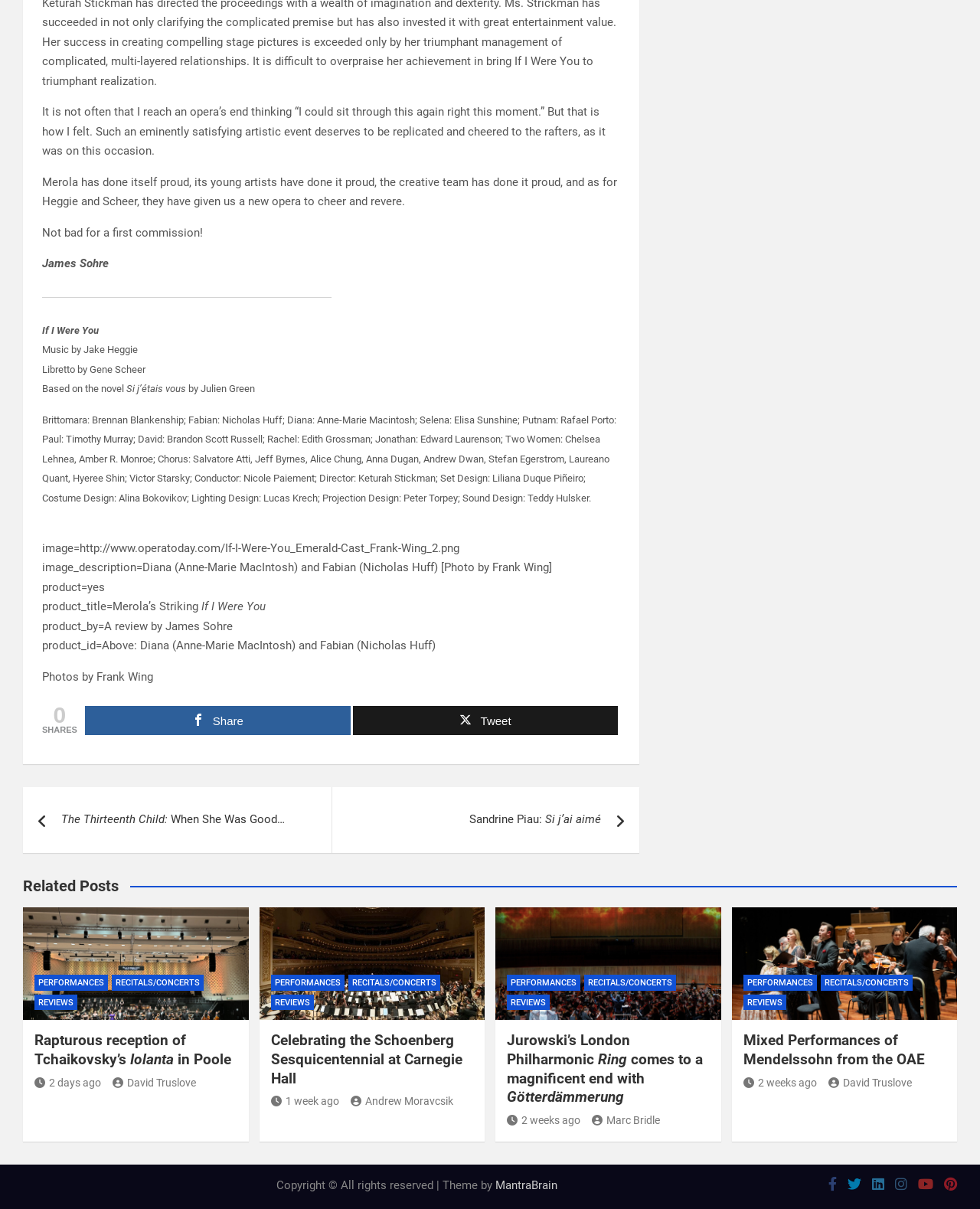Determine the coordinates of the bounding box for the clickable area needed to execute this instruction: "Click the 'Home' link".

None